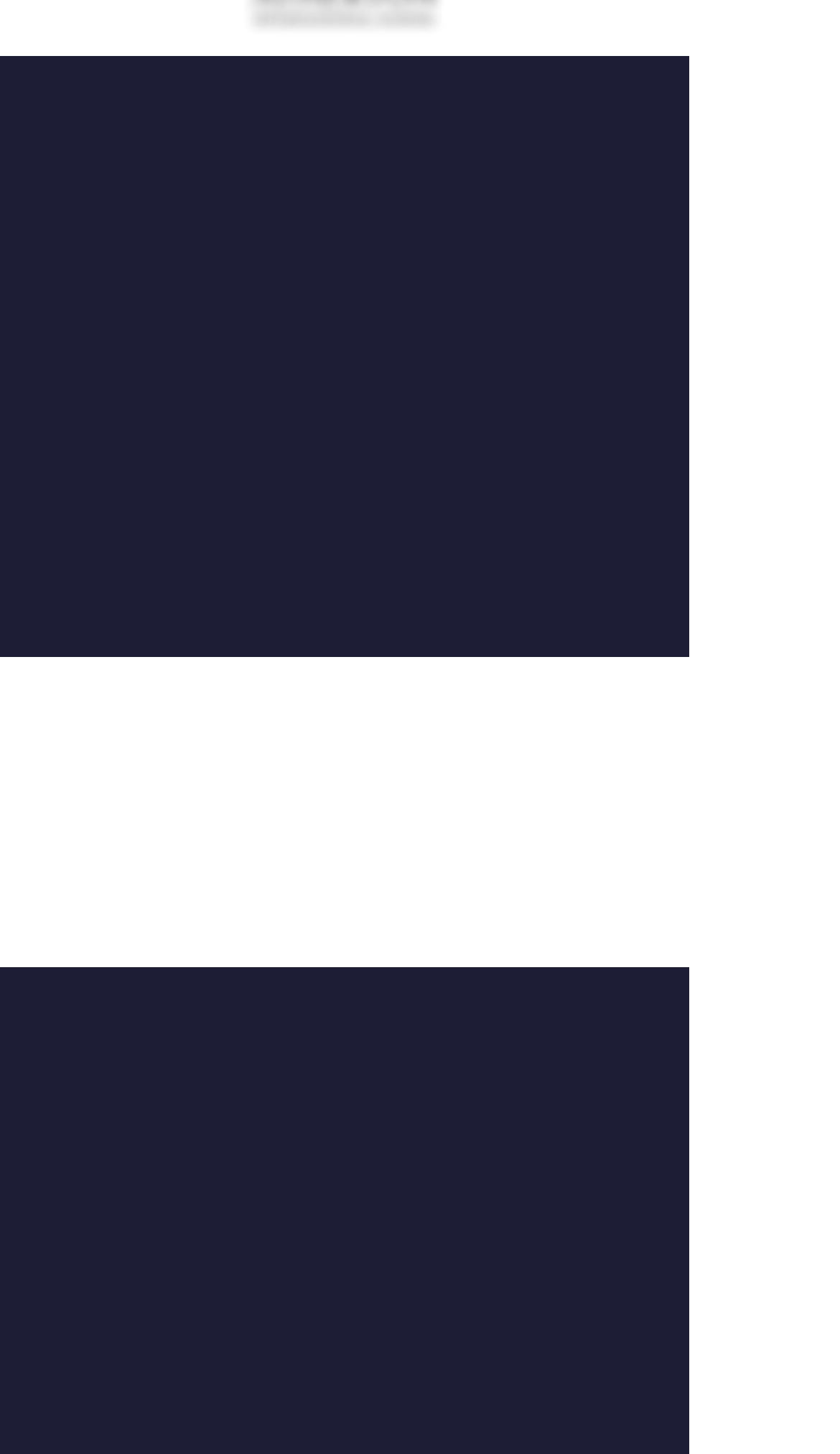Locate the bounding box coordinates of the area that needs to be clicked to fulfill the following instruction: "learn more about admissions". The coordinates should be in the format of four float numbers between 0 and 1, namely [left, top, right, bottom].

[0.306, 0.221, 0.515, 0.249]